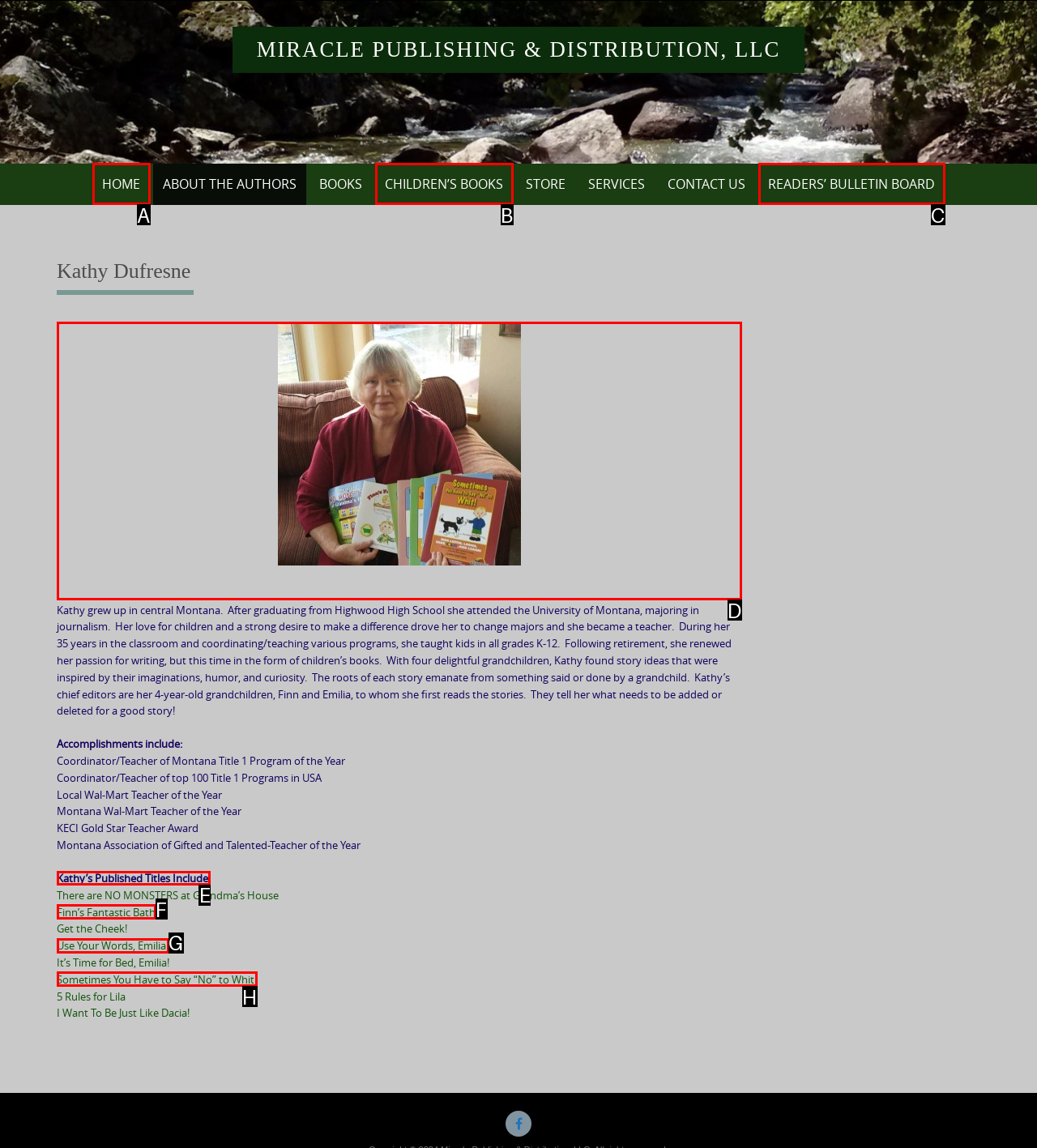Identify the HTML element I need to click to complete this task: view the contents Provide the option's letter from the available choices.

None